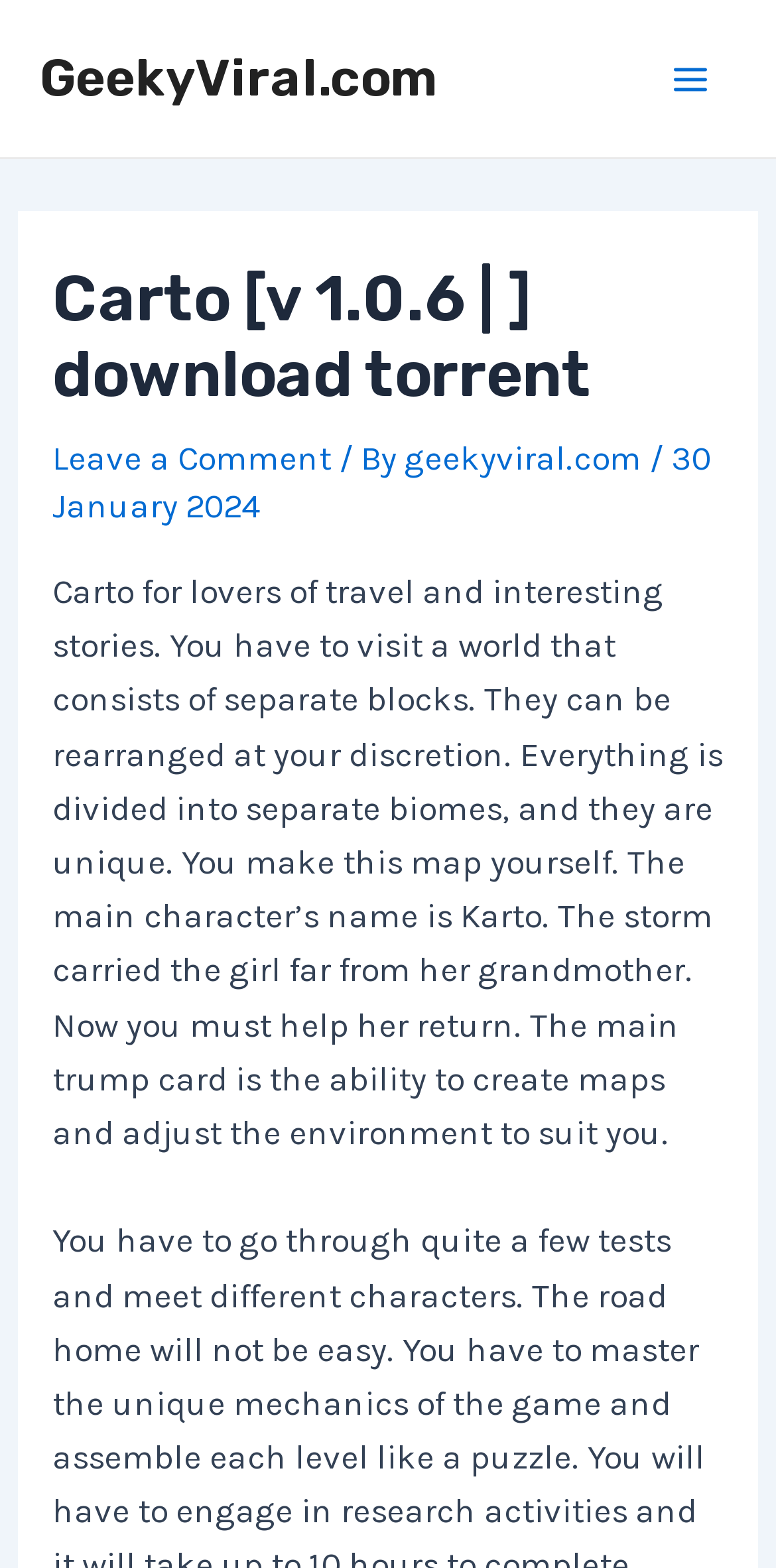Create an elaborate caption for the webpage.

The webpage is about Carto, a game for travel and story enthusiasts. At the top left, there is a link to the website "GeekyViral.com". On the top right, there is a button labeled "Main Menu". 

Below the top section, there is a header area that spans almost the entire width of the page. Within this header, there is a heading that reads "Carto [v 1.0.6 | ] download torrent". To the right of the heading, there are three links: "Leave a Comment", a link to "geekyviral.com", and a text "/ By" followed by a date "30 January 2024". 

Below the header area, there is a large block of text that describes the game Carto. The text explains that the game allows players to create their own maps and adjust the environment to suit their preferences. The game's storyline revolves around a character named Karto, who was separated from her grandmother during a storm and must find her way back.